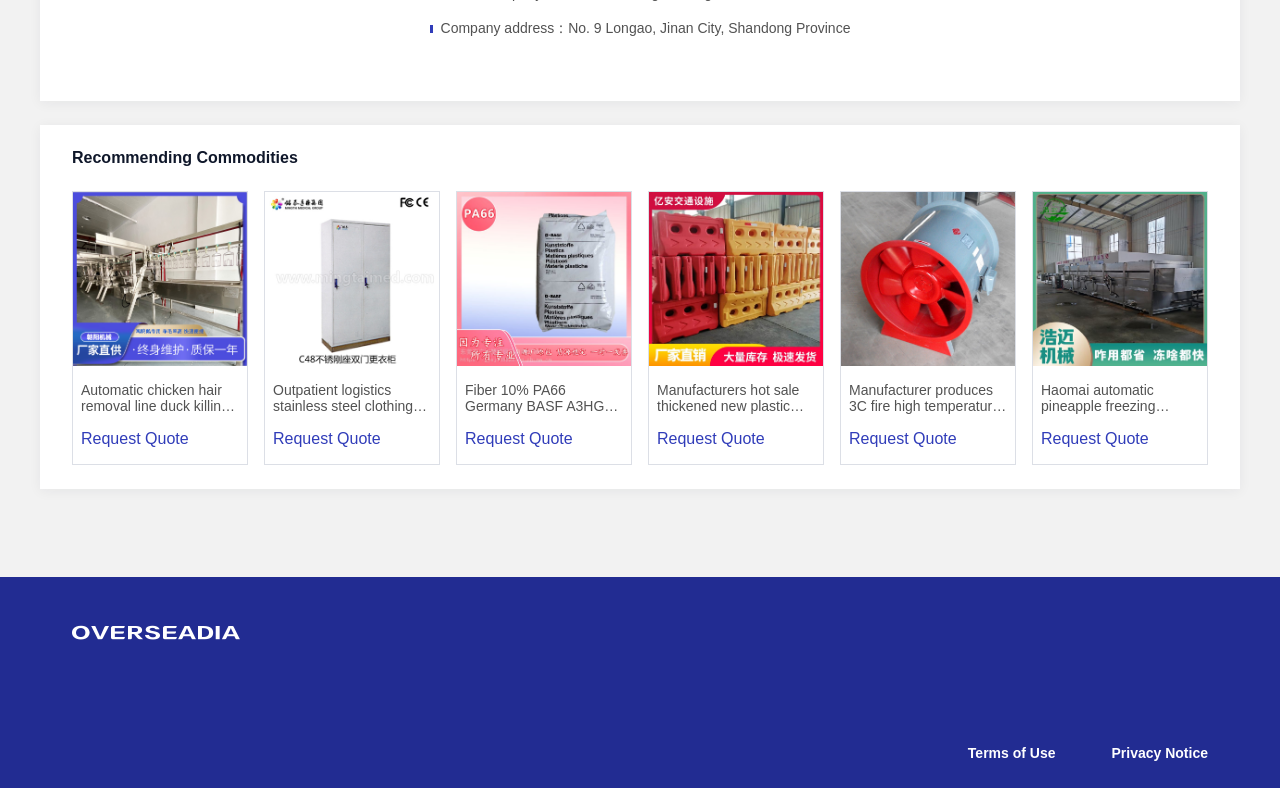Can you find the bounding box coordinates for the element that needs to be clicked to execute this instruction: "View details of the outpatient logistics stainless steel clothing transporter"? The coordinates should be given as four float numbers between 0 and 1, i.e., [left, top, right, bottom].

[0.206, 0.243, 0.344, 0.59]